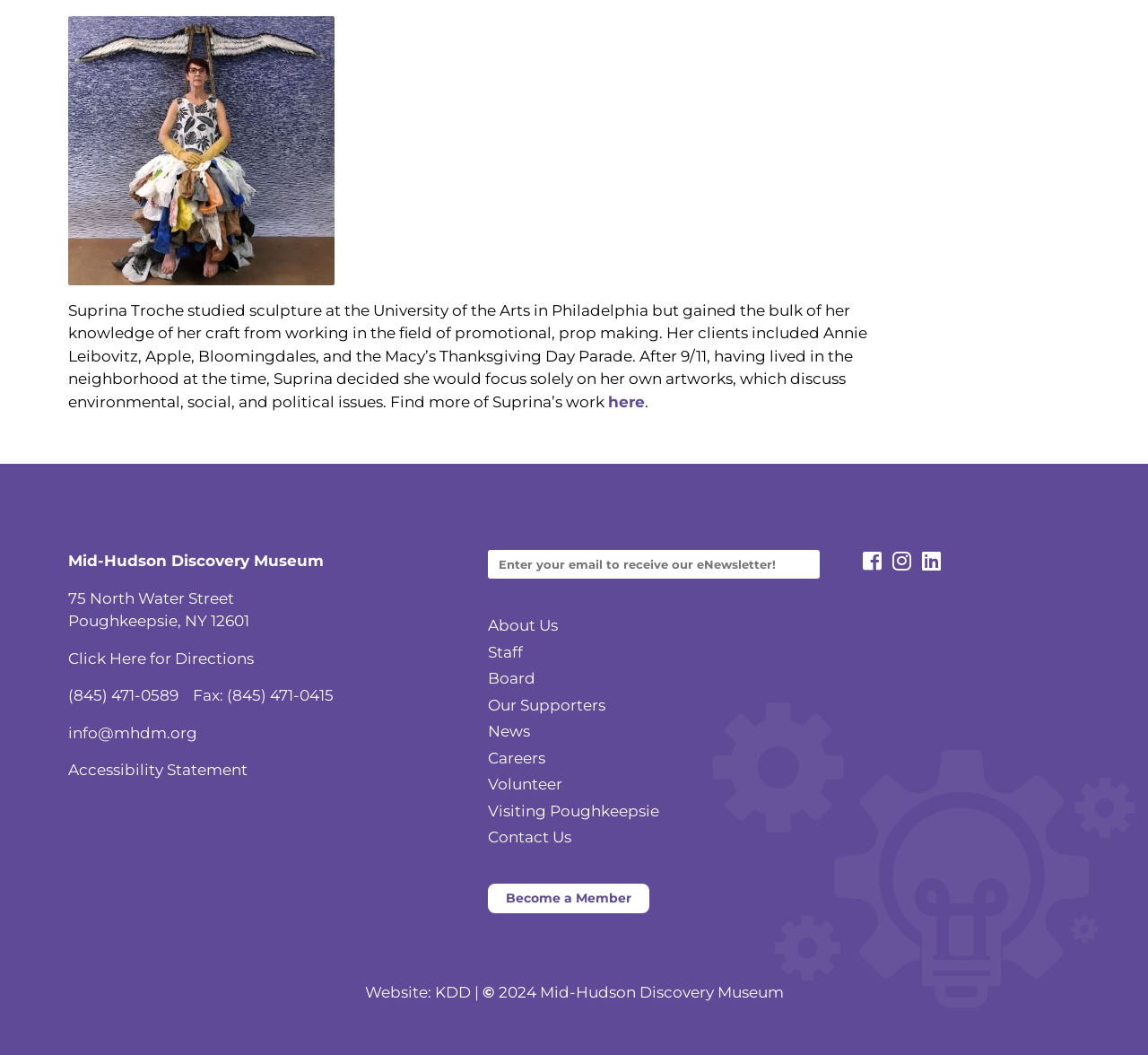Identify the coordinates of the bounding box for the element that must be clicked to accomplish the instruction: "Submit a form".

[0.682, 0.524, 0.714, 0.549]